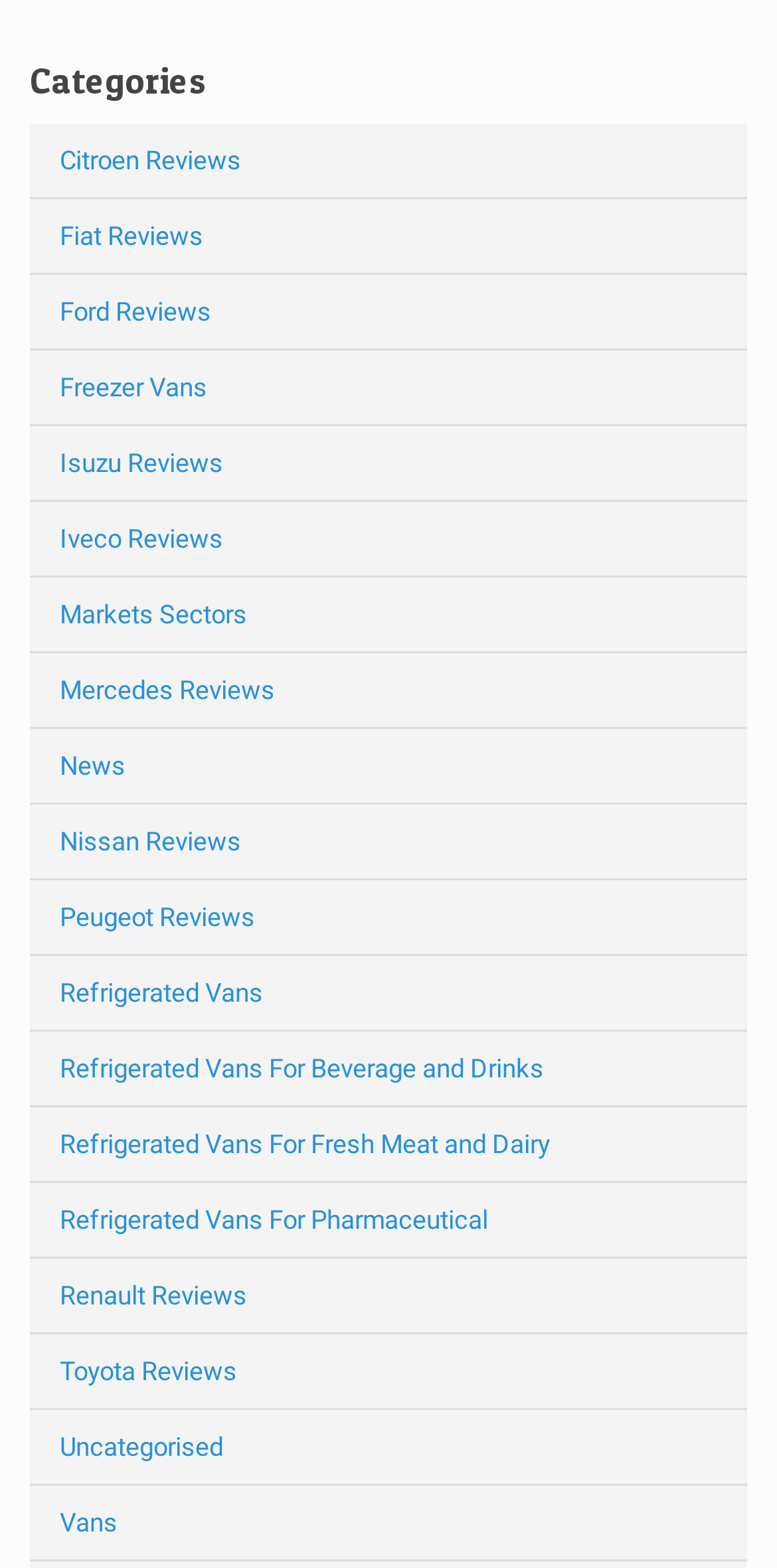Please study the image and answer the question comprehensively:
Are there any links related to pharmaceuticals?

One of the links listed under 'Categories' is 'Refrigerated Vans For Pharmaceutical', which suggests that there is a category related to pharmaceuticals.